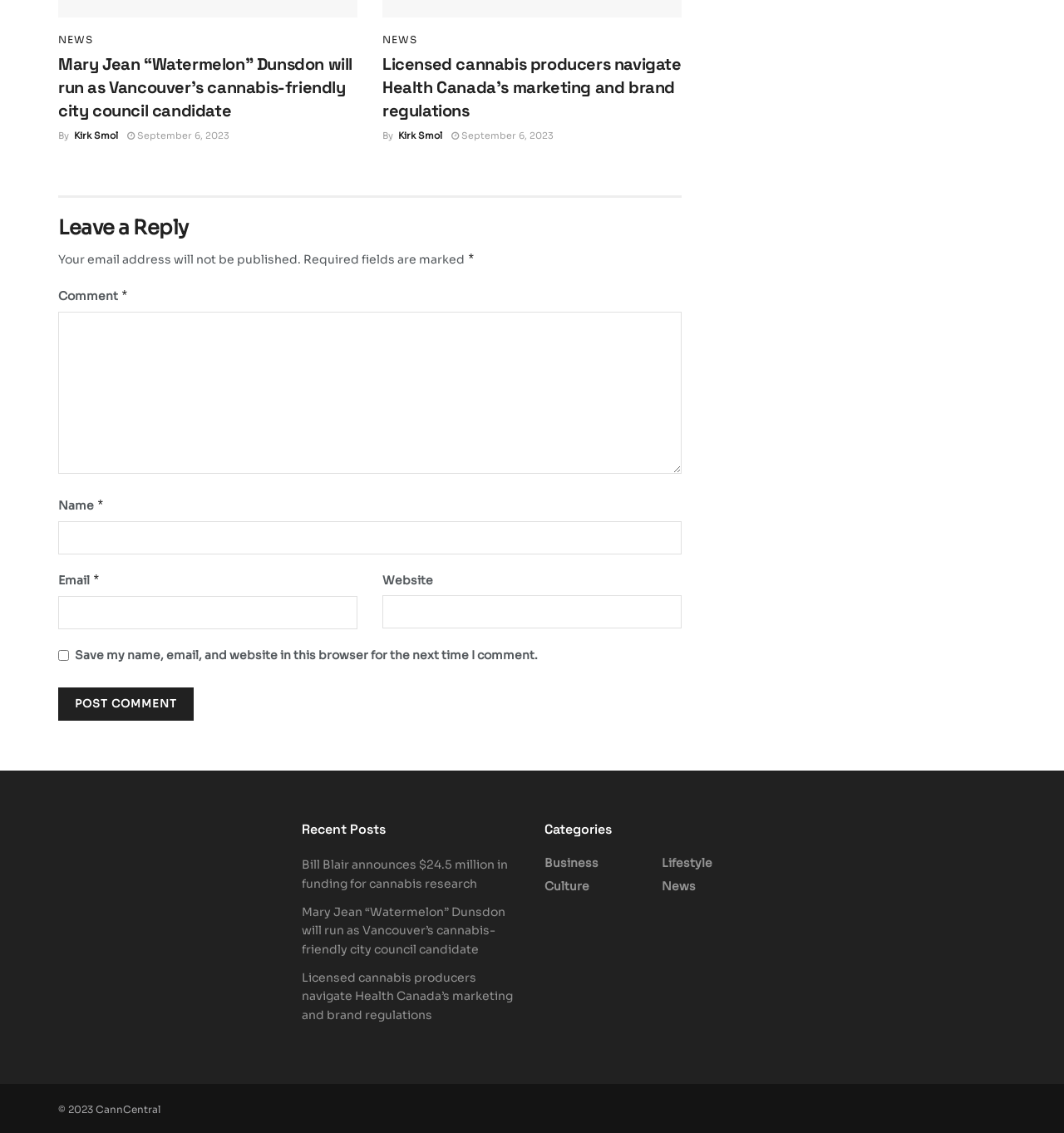Identify the bounding box coordinates for the element that needs to be clicked to fulfill this instruction: "Search". Provide the coordinates in the format of four float numbers between 0 and 1: [left, top, right, bottom].

None